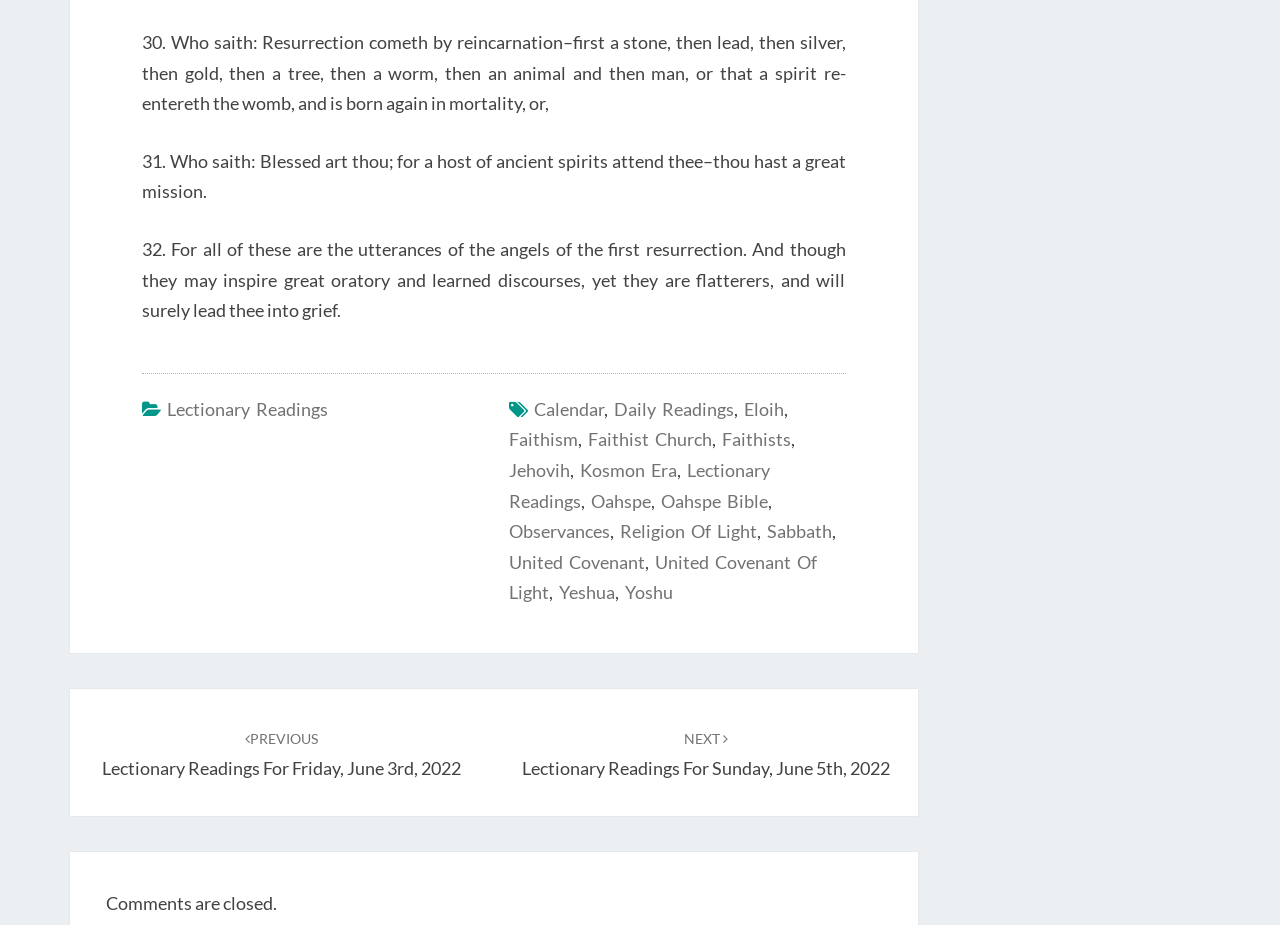Please identify the bounding box coordinates of the area I need to click to accomplish the following instruction: "Navigate to previous Lectionary Readings".

[0.08, 0.785, 0.36, 0.842]